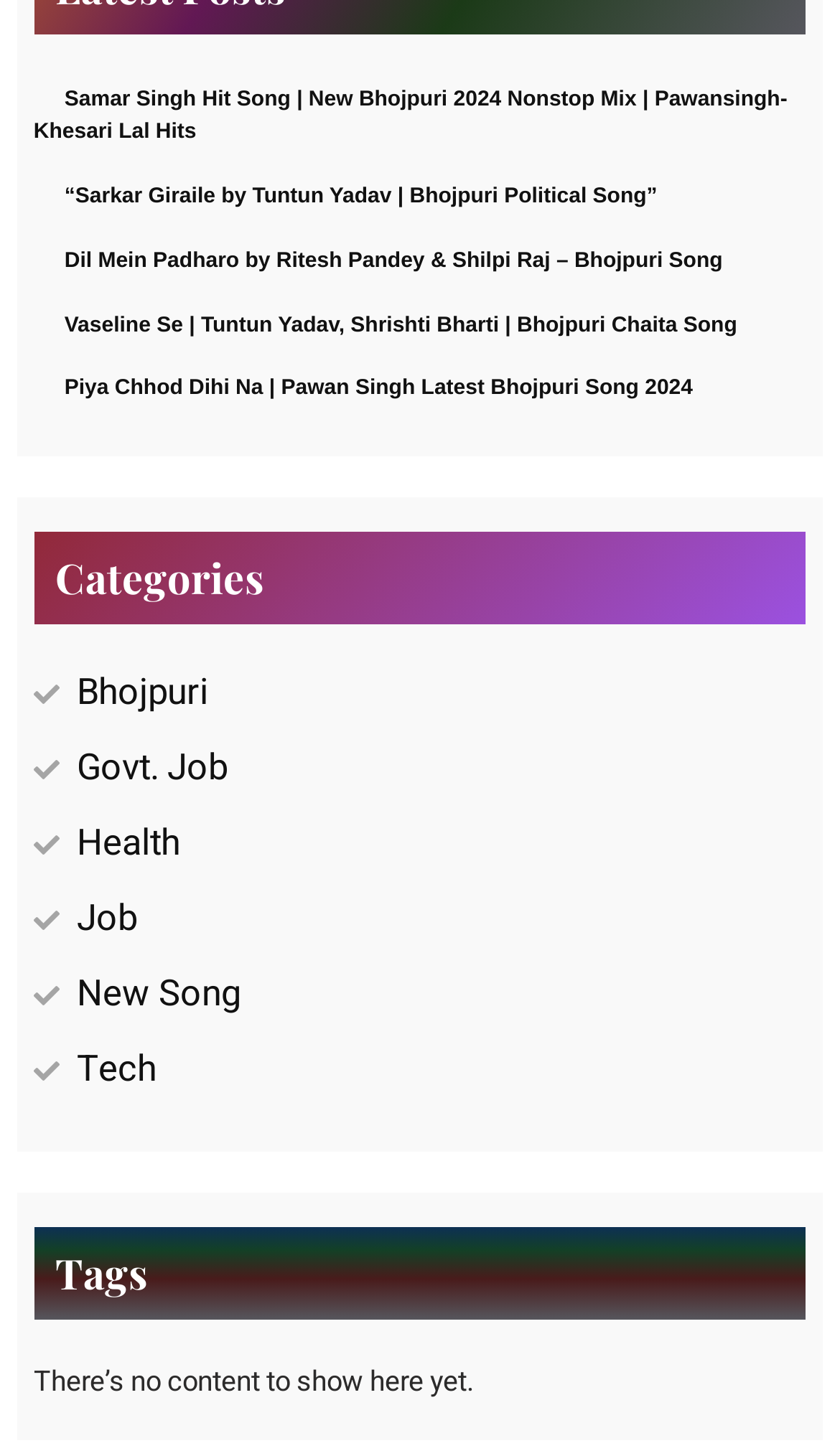Extract the bounding box coordinates for the HTML element that matches this description: "Health". The coordinates should be four float numbers between 0 and 1, i.e., [left, top, right, bottom].

[0.091, 0.561, 0.214, 0.598]